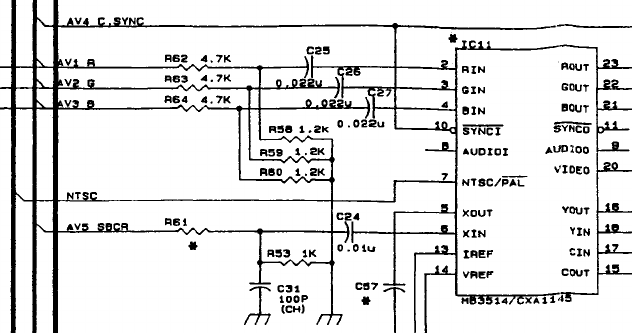Give an in-depth description of what is happening in the image.

The image depicts a schematic diagram related to the video processing circuitry of a model 2 Mega Drive system, specifically showing the connections of various components such as resistors, capacitors, and the MB3514/CX1145 chip. Key elements include input and output connections for video signal processing as well as synchronization aspects for NTSC and PAL formats. This schematic emphasizes the arrangement of resistors designated as R61, R62, R63, R64, and others, which play a crucial role in managing the video signals. The diagram likely serves as a reference for modifications or repairs to enhance the performance of the Mega Drive’s video output capabilities.